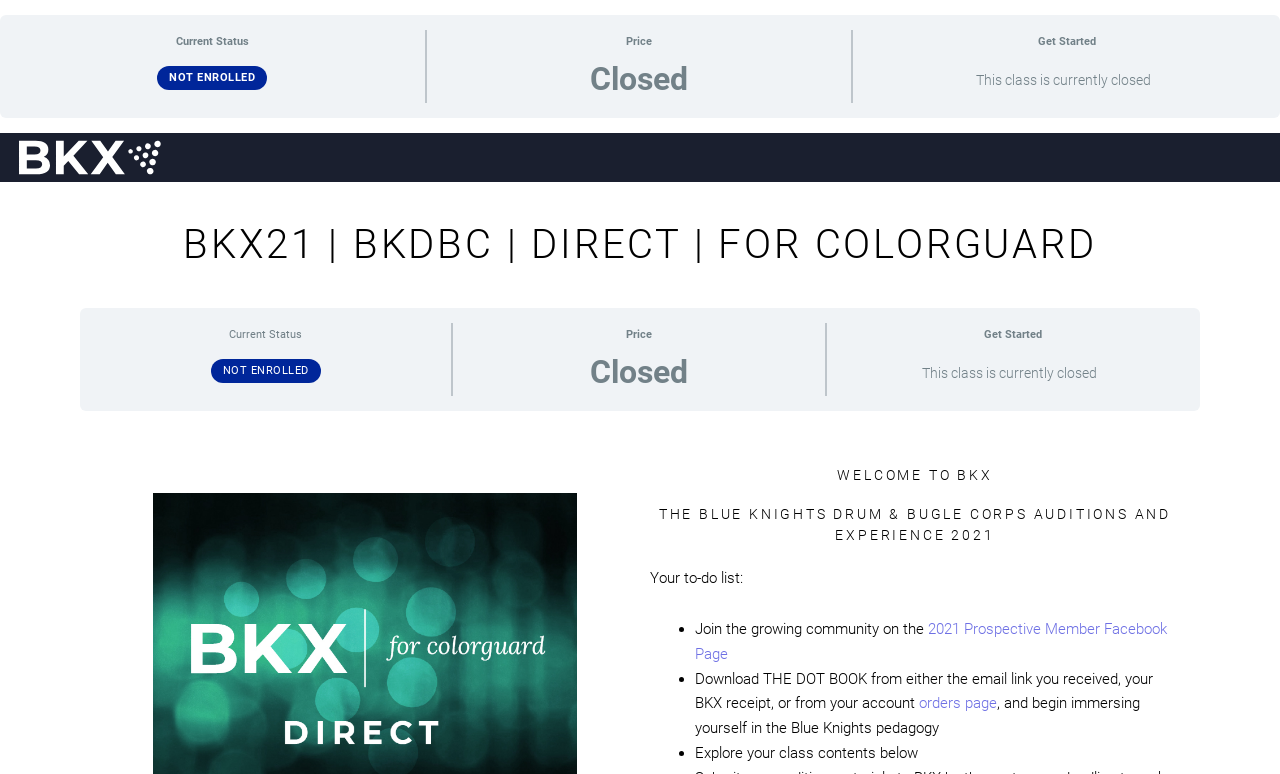Give a full account of the webpage's elements and their arrangement.

The webpage appears to be a class enrollment page for BKX21, a colorguard class. At the top, there is a heading with the class name "BKX21 | BKDBC | DIRECT | FOR COLORGUARD". Below this heading, there is a section with information about the class, including the current status "NOT ENROLLED", the price, and a "Get Started" button.

To the left of this section, there is a link that appears to be a navigation element. Below the class information section, there is a heading "WELCOME TO BKX" followed by a longer heading that describes the Blue Knights Drum & Bugle Corps Auditions and Experience 2021.

Further down the page, there is a section with a heading "Your to-do list:" that contains three list items. The first item instructs the user to join a Facebook page, with a link to the page. The second item tells the user to download a book called "THE DOT BOOK" from an email link, receipt, or account page, with a link to the orders page. The third item instructs the user to explore the class contents below.

There are a total of 3 headings, 14 static text elements, 3 links, and 3 list markers on the page. The elements are arranged in a hierarchical structure, with the main sections and headings at the top and the detailed information and links below.